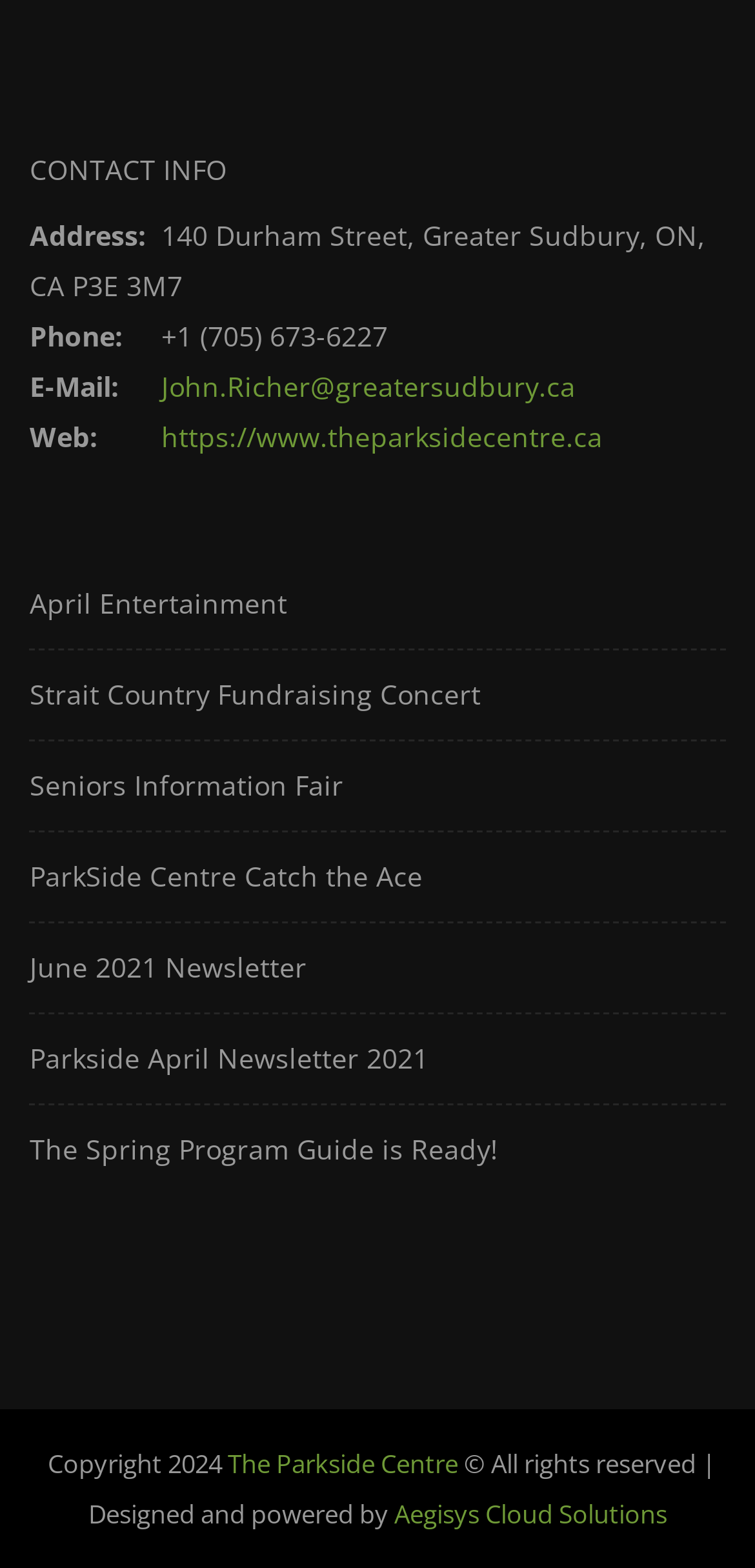Provide your answer to the question using just one word or phrase: What is the website of the Parkside Centre?

https://www.theparksidecentre.ca